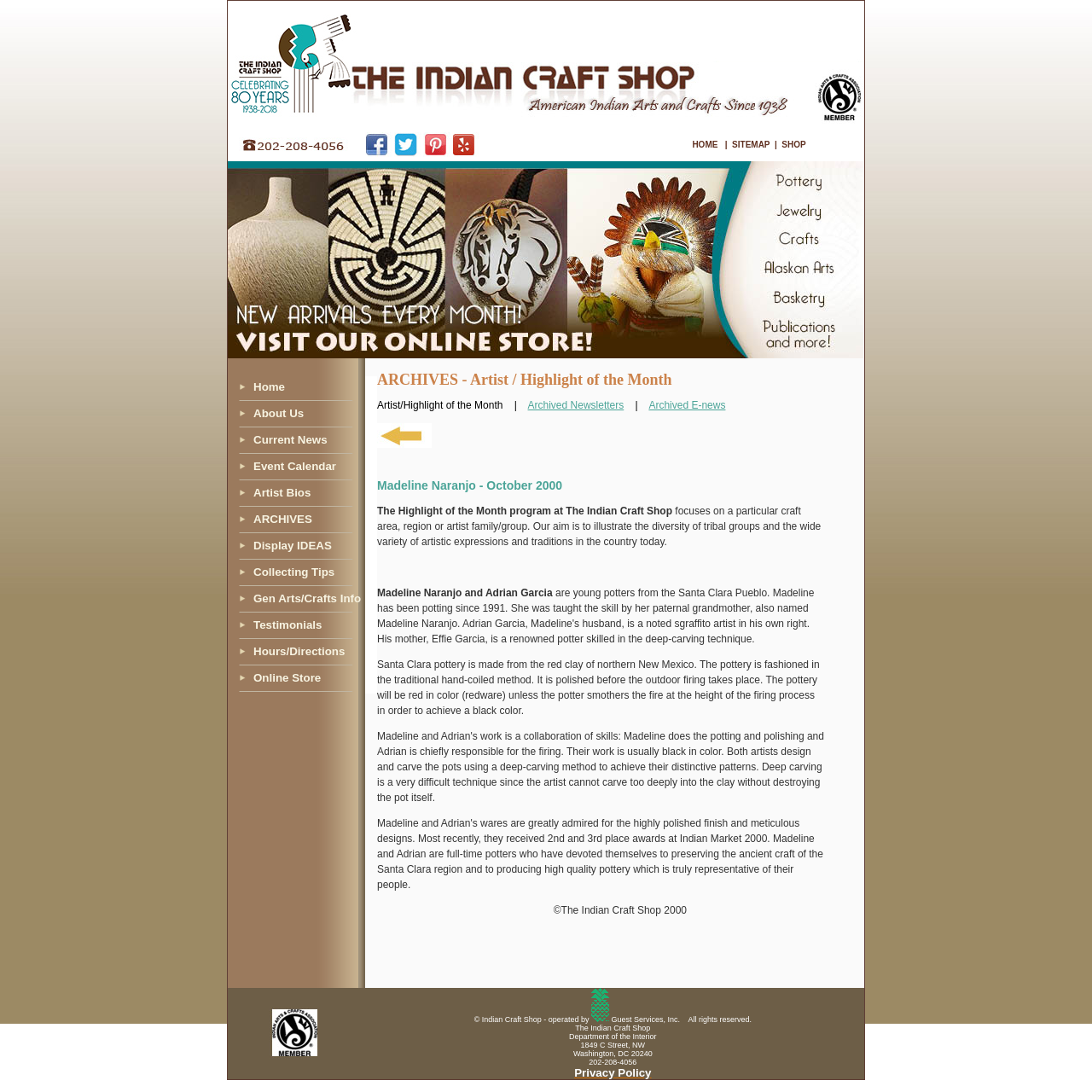Please analyze the image and give a detailed answer to the question:
What is the focus of the Highlight of the Month program?

The question is asking about the focus of the Highlight of the Month program. By reading the static text element, we can find the description of the program, which states that it focuses on a particular craft area, region or artist family/group.